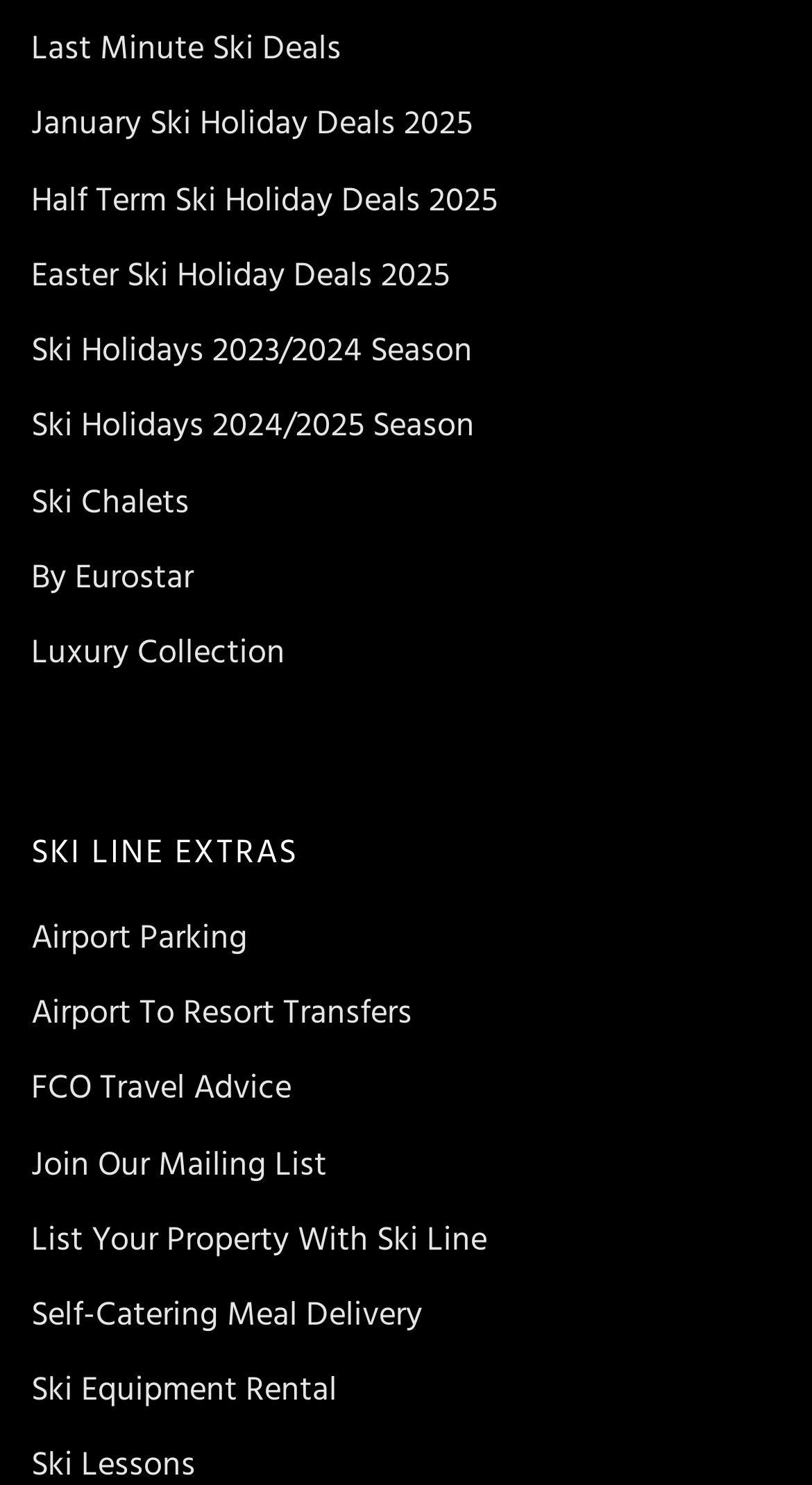Please identify the bounding box coordinates of where to click in order to follow the instruction: "Get a quote for airport parking".

[0.038, 0.611, 0.962, 0.651]